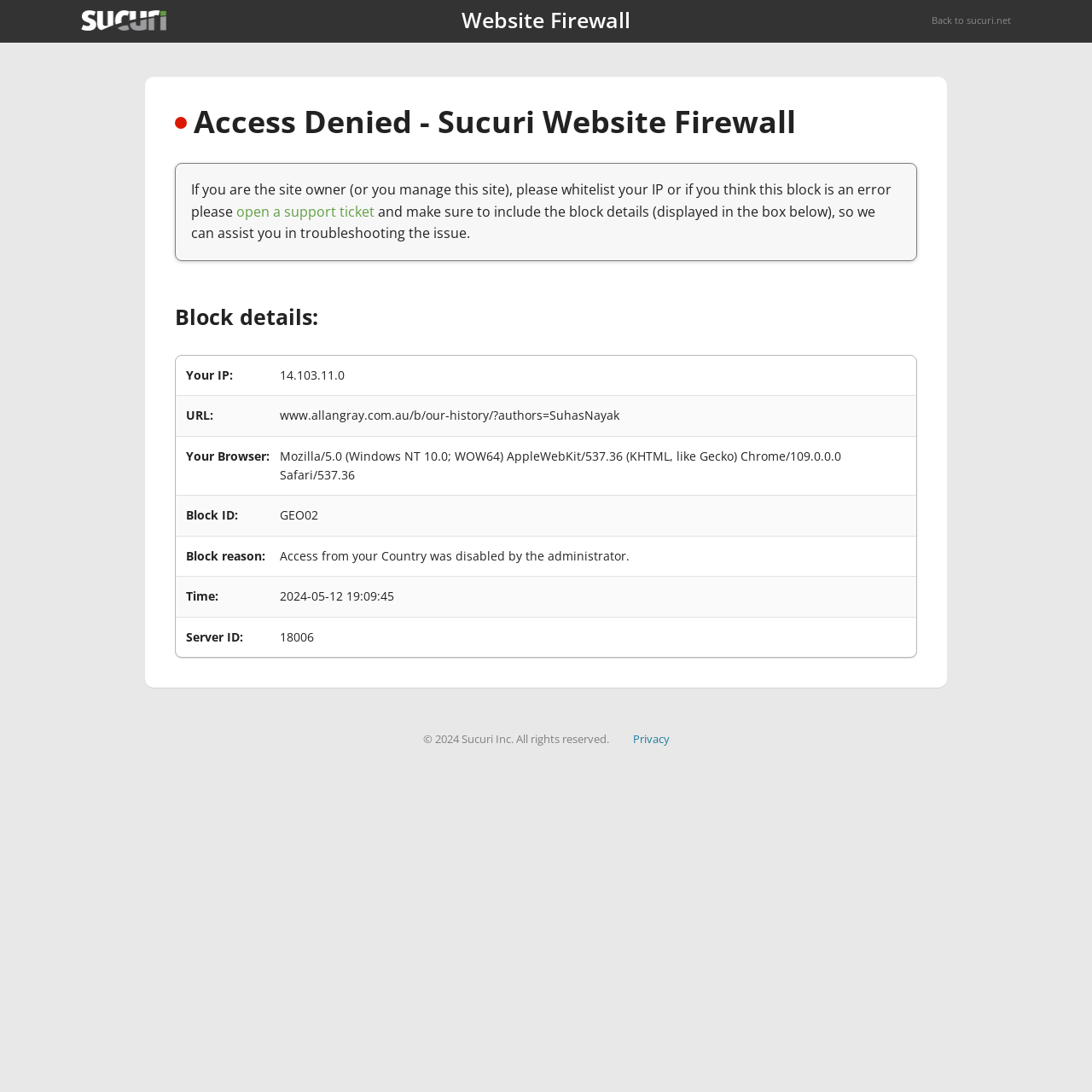Can you find and provide the main heading text of this webpage?

Access Denied - Sucuri Website Firewall